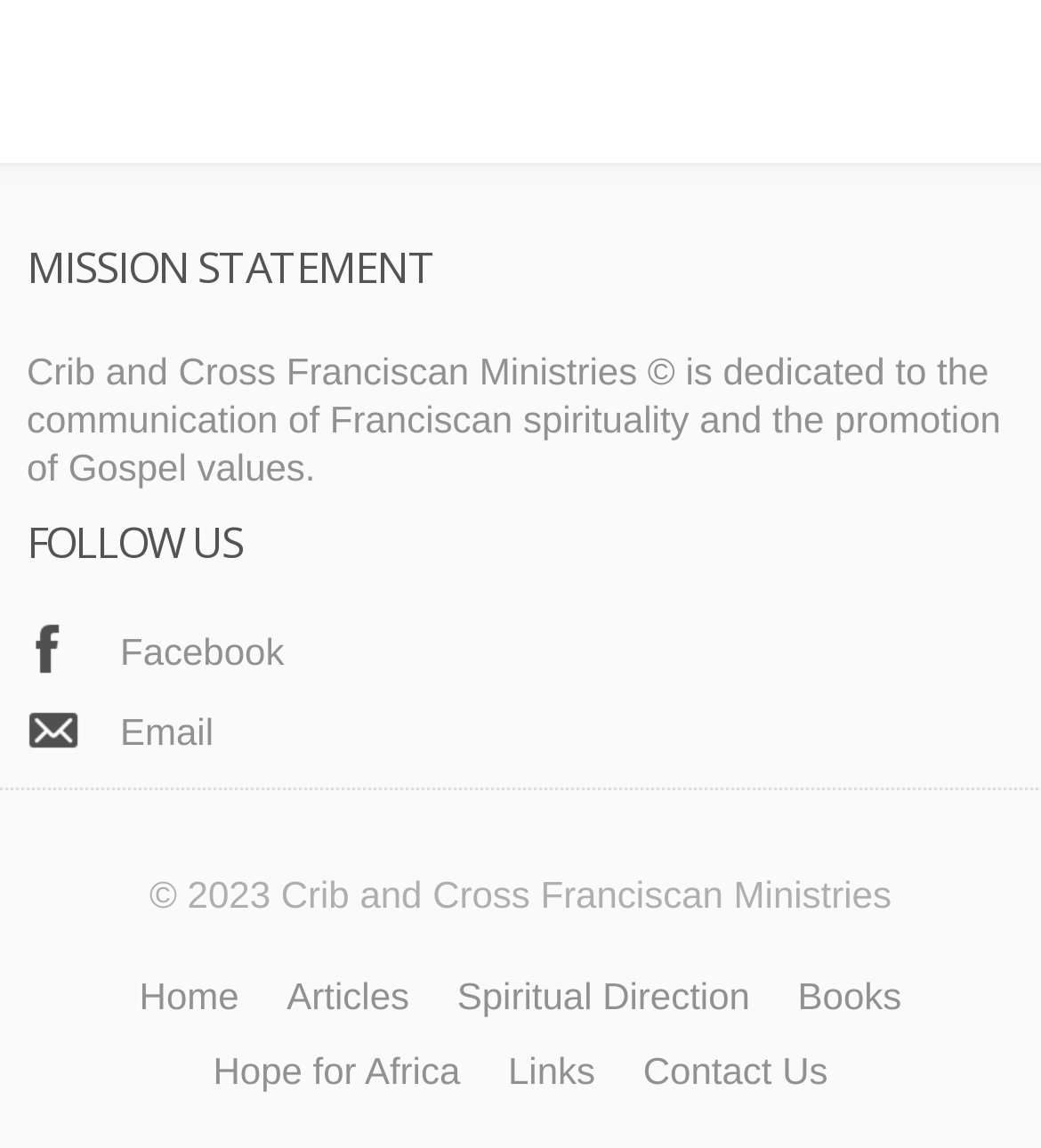Respond with a single word or phrase:
How many main navigation links are available?

5